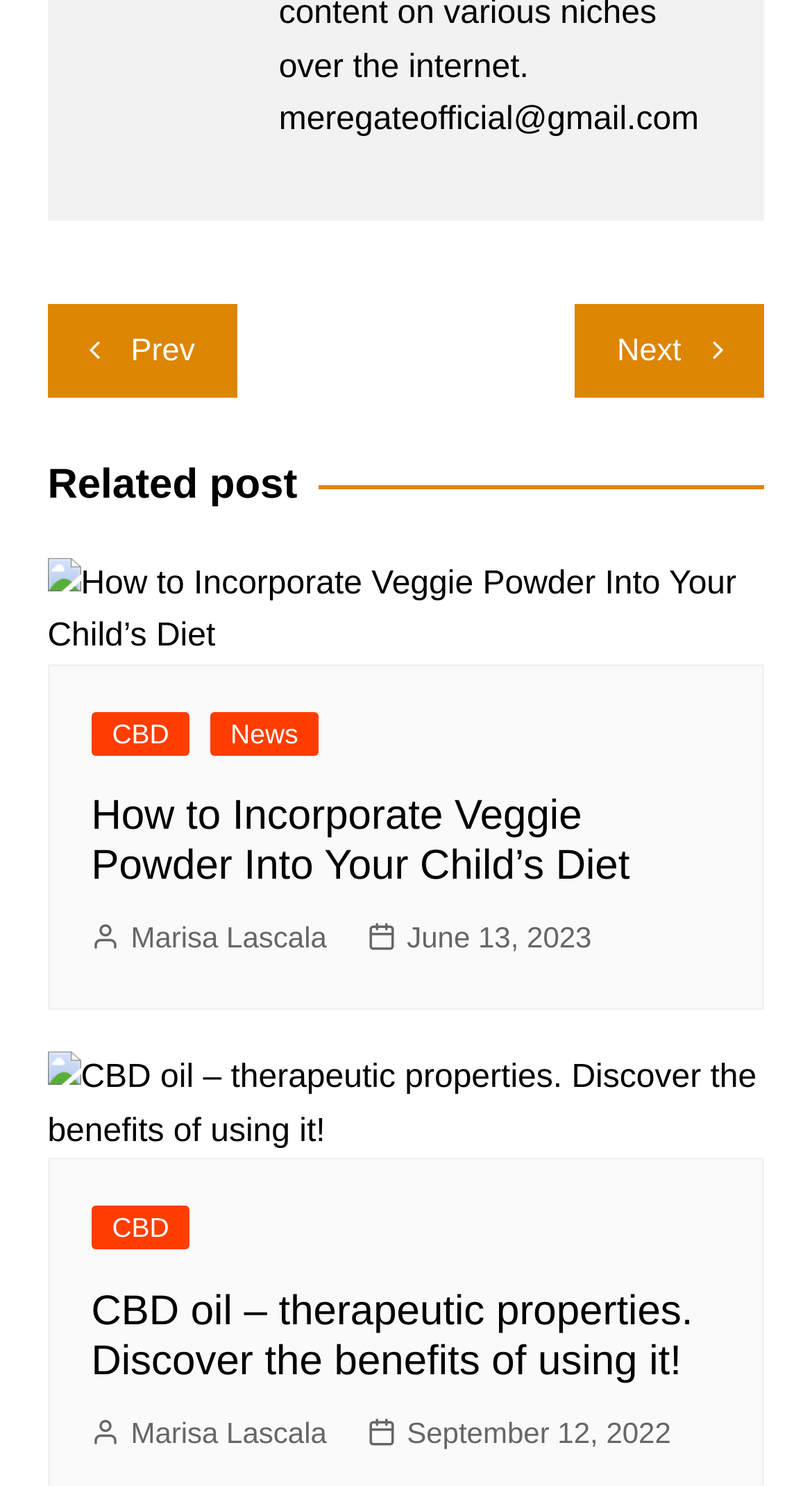Using the element description: "September 12, 2022", determine the bounding box coordinates for the specified UI element. The coordinates should be four float numbers between 0 and 1, [left, top, right, bottom].

[0.452, 0.948, 0.826, 0.98]